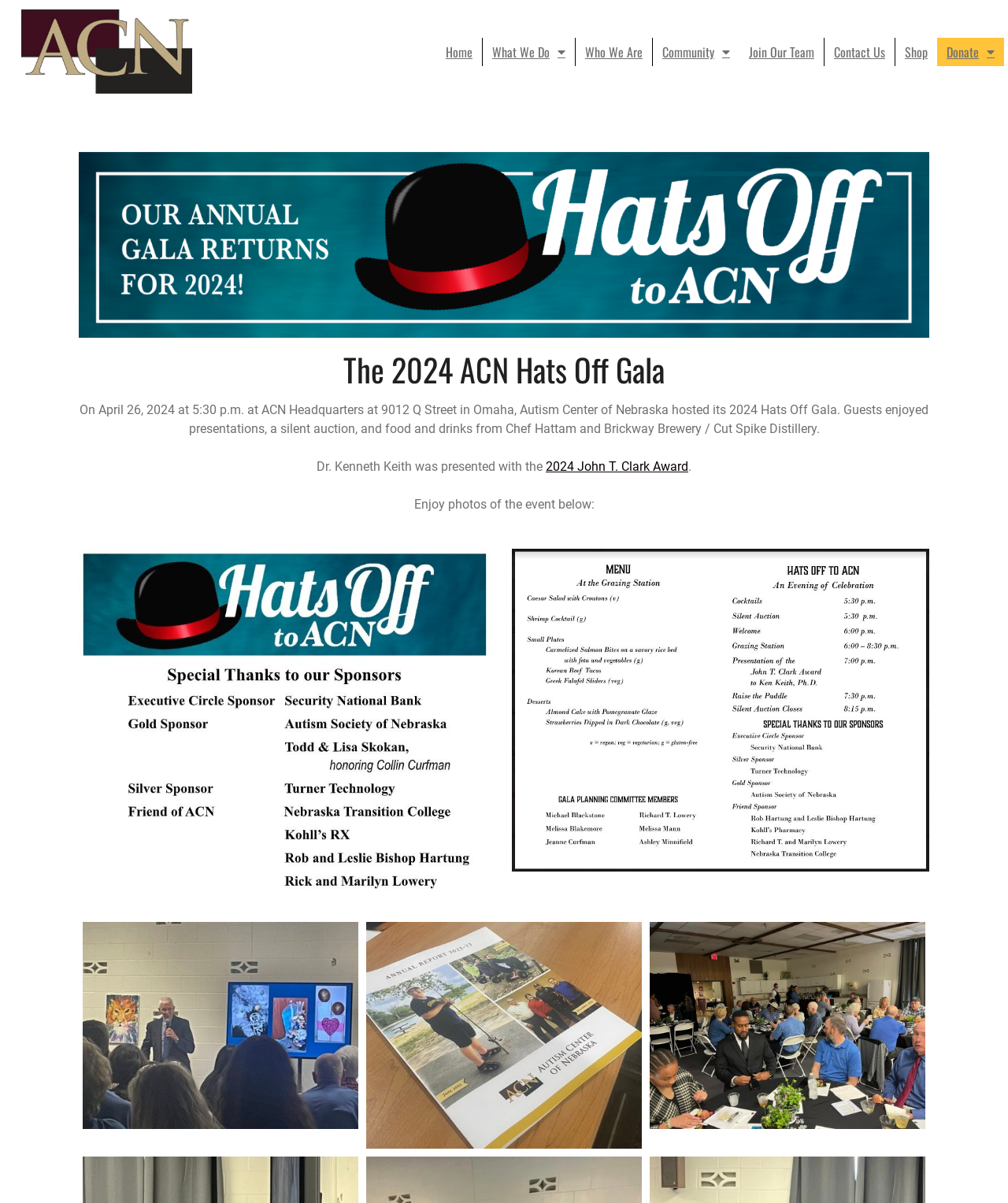How many images of the 2024 gala are displayed on the webpage?
Look at the image and answer the question using a single word or phrase.

3